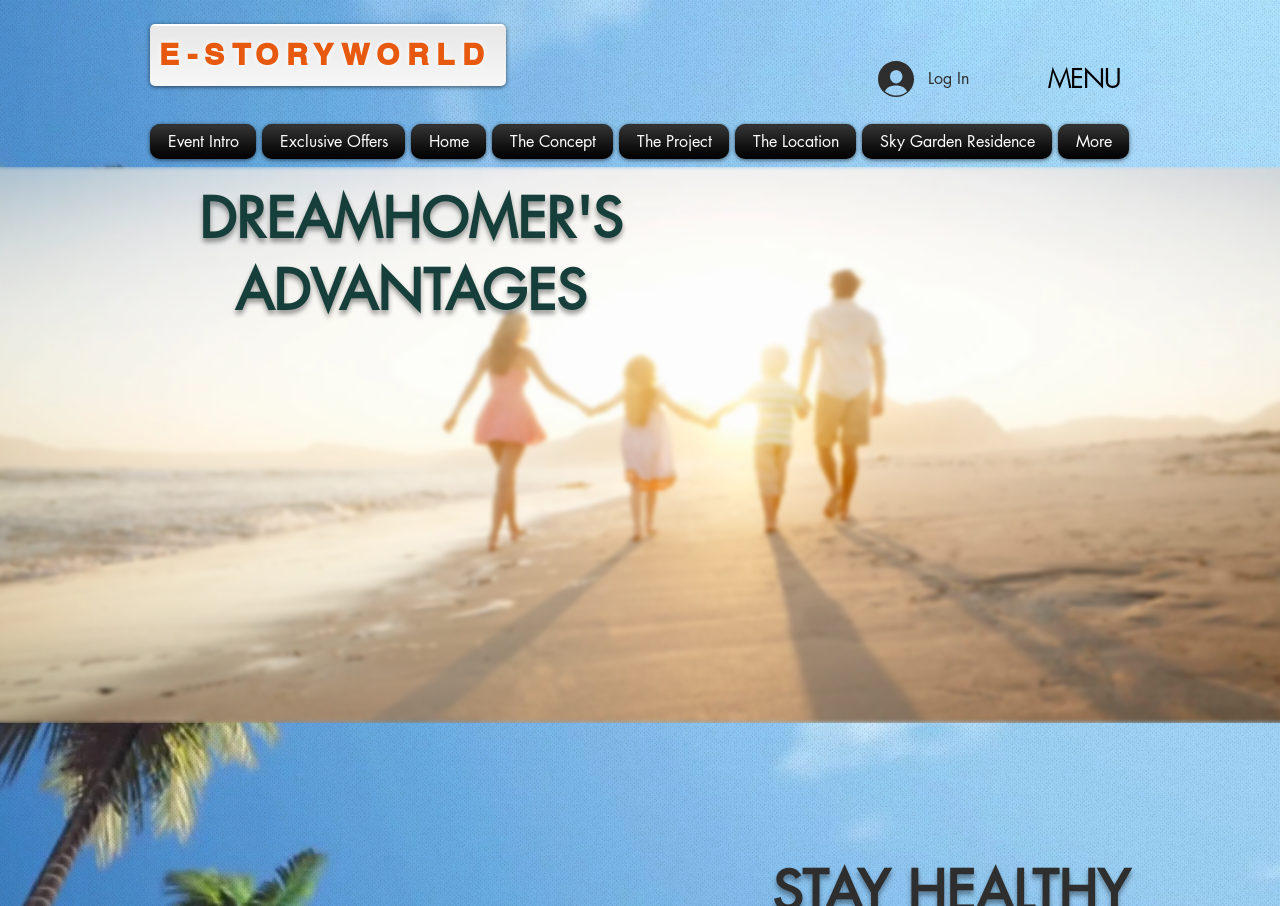Examine the image and give a thorough answer to the following question:
What are the different sections of the website?

By examining the navigation menu, I can see that the website has different sections, including 'Event Intro', 'Exclusive Offers', 'Home', 'The Concept', 'The Project', 'The Location', and 'Sky Garden Residence', among others.